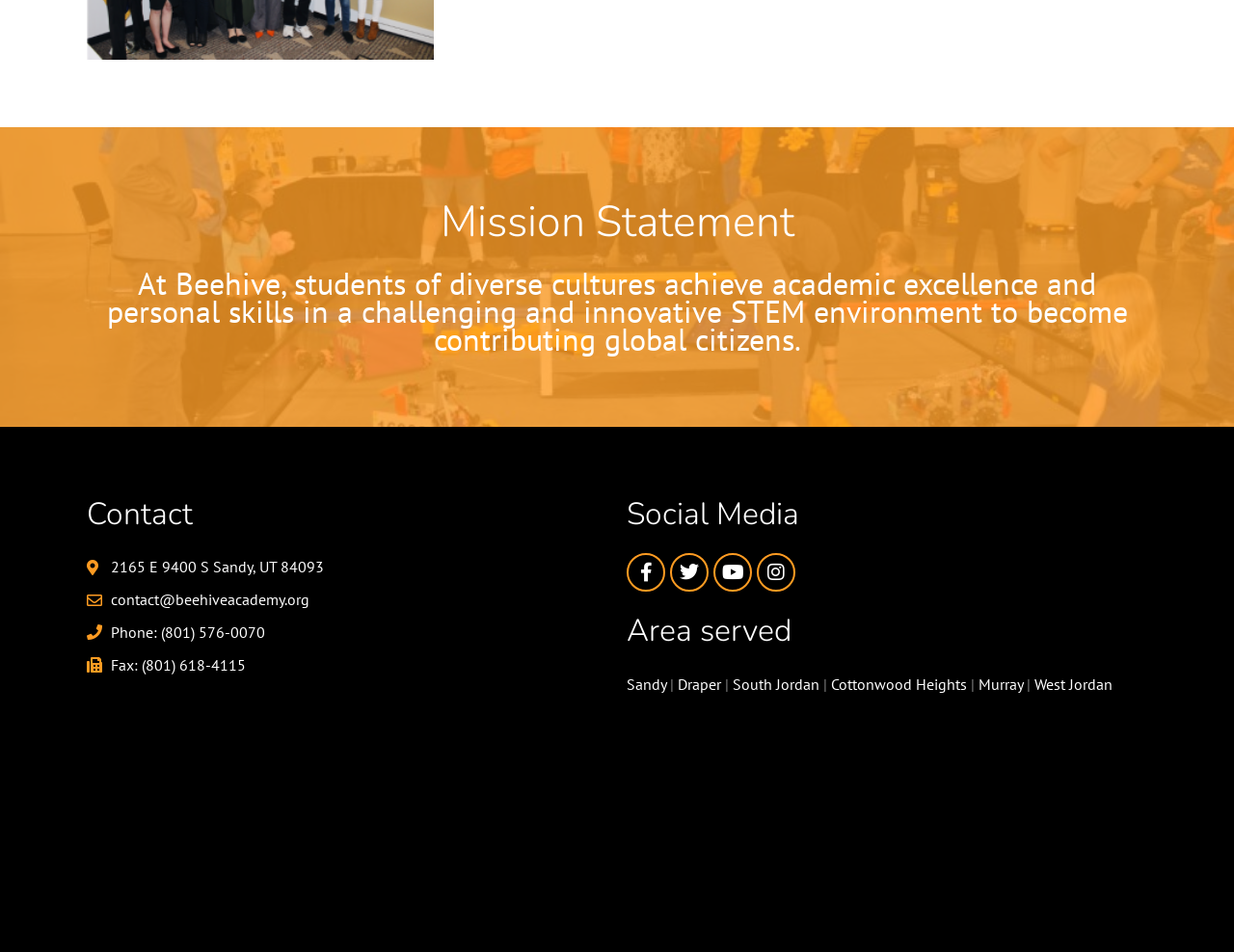Use a single word or phrase to answer the following:
What social media platforms does Beehive Academy have?

Facebook, Twitter, Youtube, Instagram